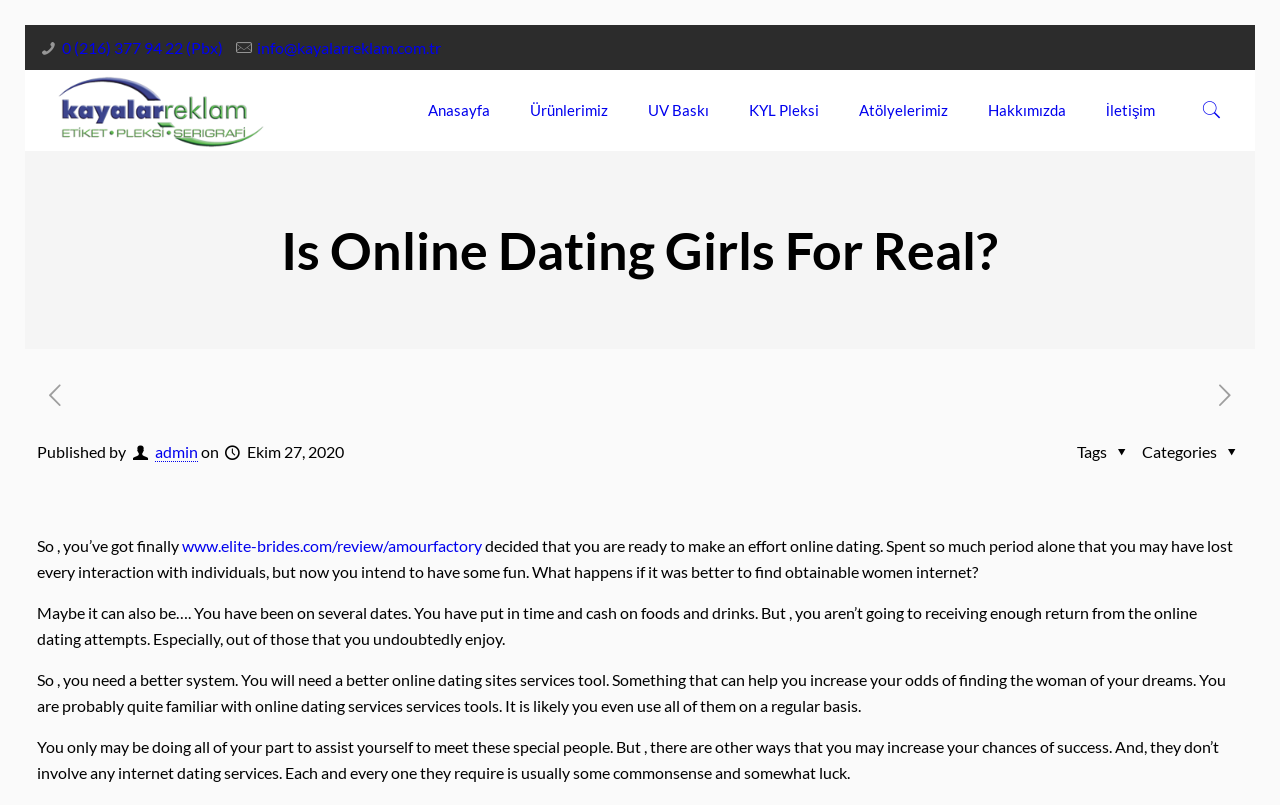Select the bounding box coordinates of the element I need to click to carry out the following instruction: "Read more about Hakkımızda".

[0.756, 0.087, 0.848, 0.186]